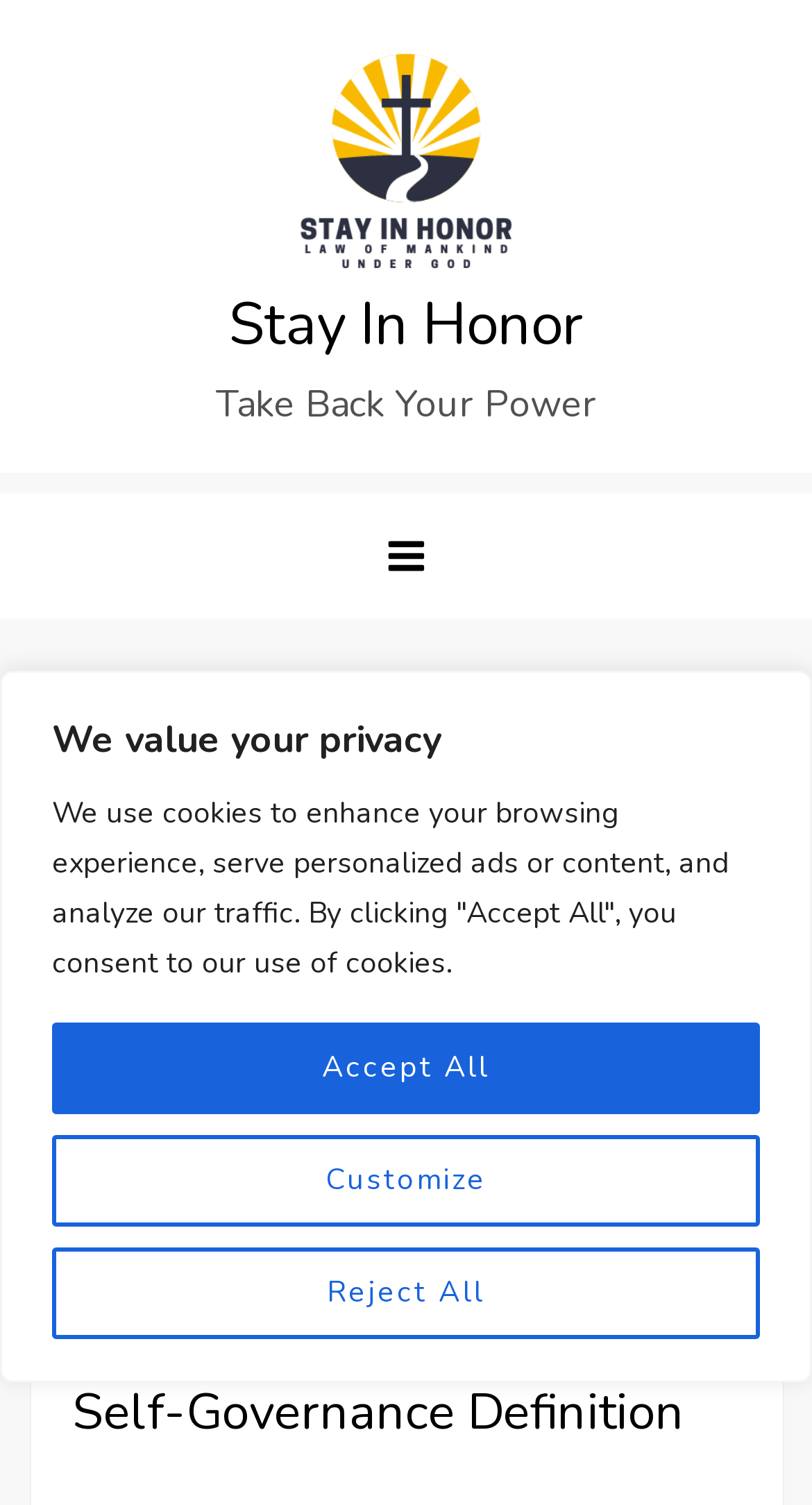Determine the bounding box coordinates of the element's region needed to click to follow the instruction: "go to Self-Governance Definition". Provide these coordinates as four float numbers between 0 and 1, formatted as [left, top, right, bottom].

[0.088, 0.915, 0.842, 0.96]